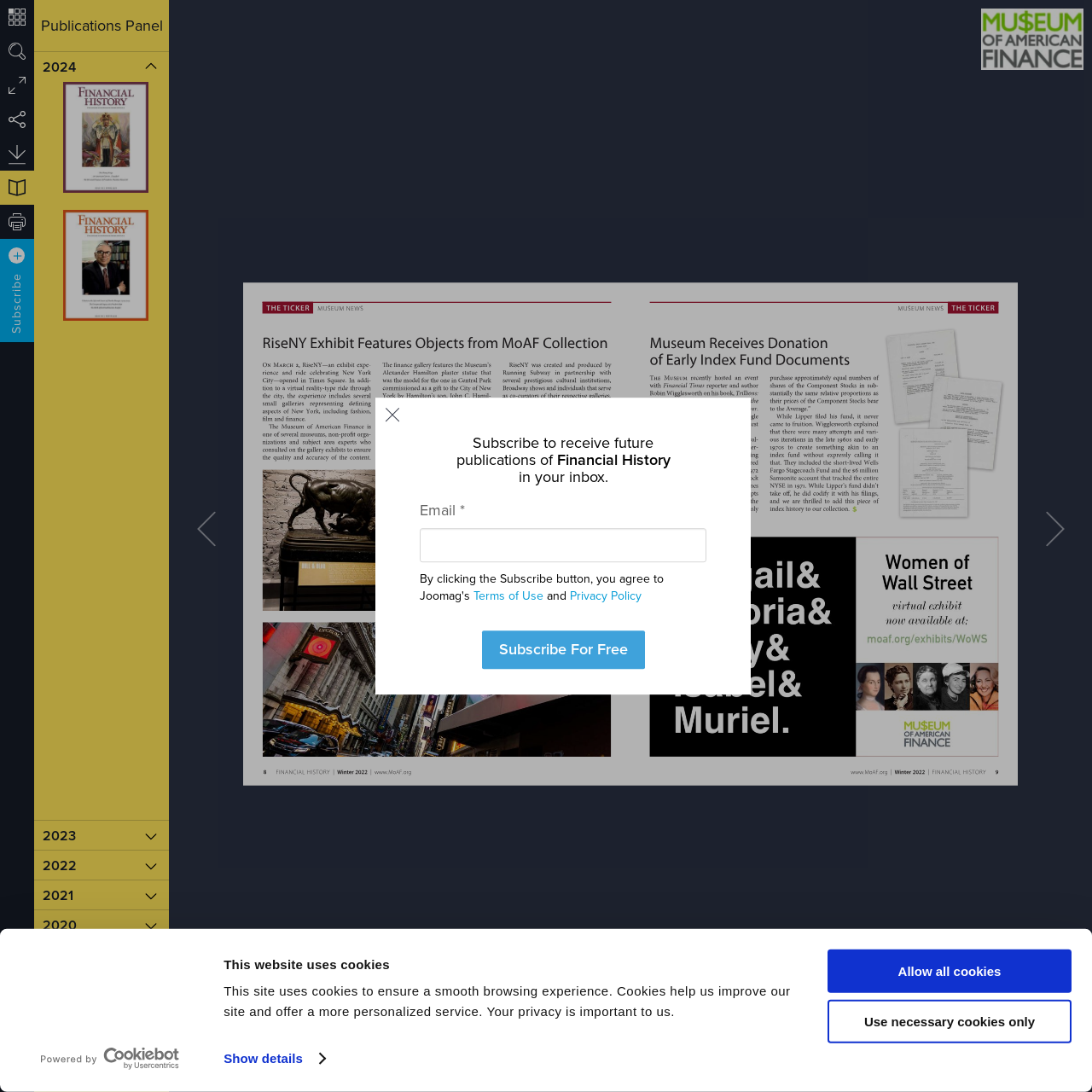Predict the bounding box of the UI element that fits this description: "Financial History 147Fall 2023".

[0.051, 0.779, 0.129, 0.88]